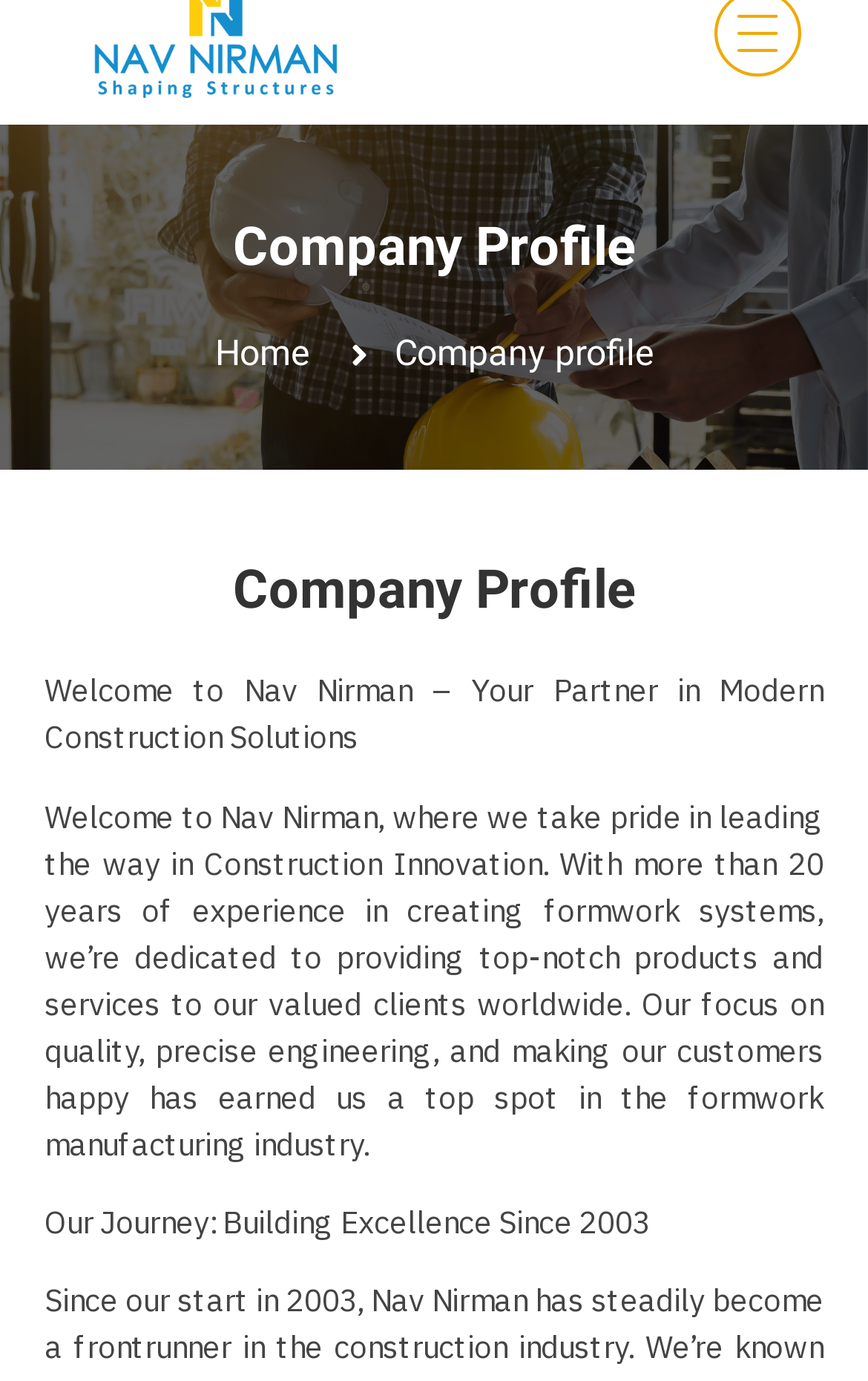What is the company name?
Please look at the screenshot and answer using one word or phrase.

Nav Nirman